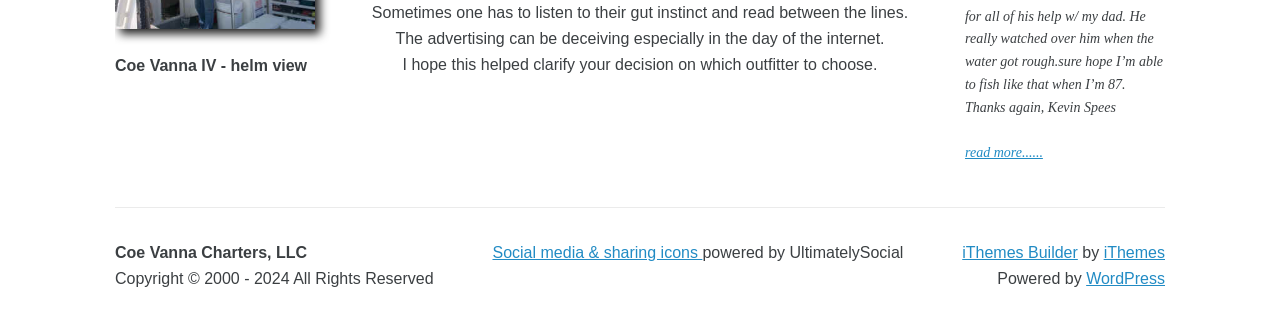Use one word or a short phrase to answer the question provided: 
What is the name of the website builder?

iThemes Builder